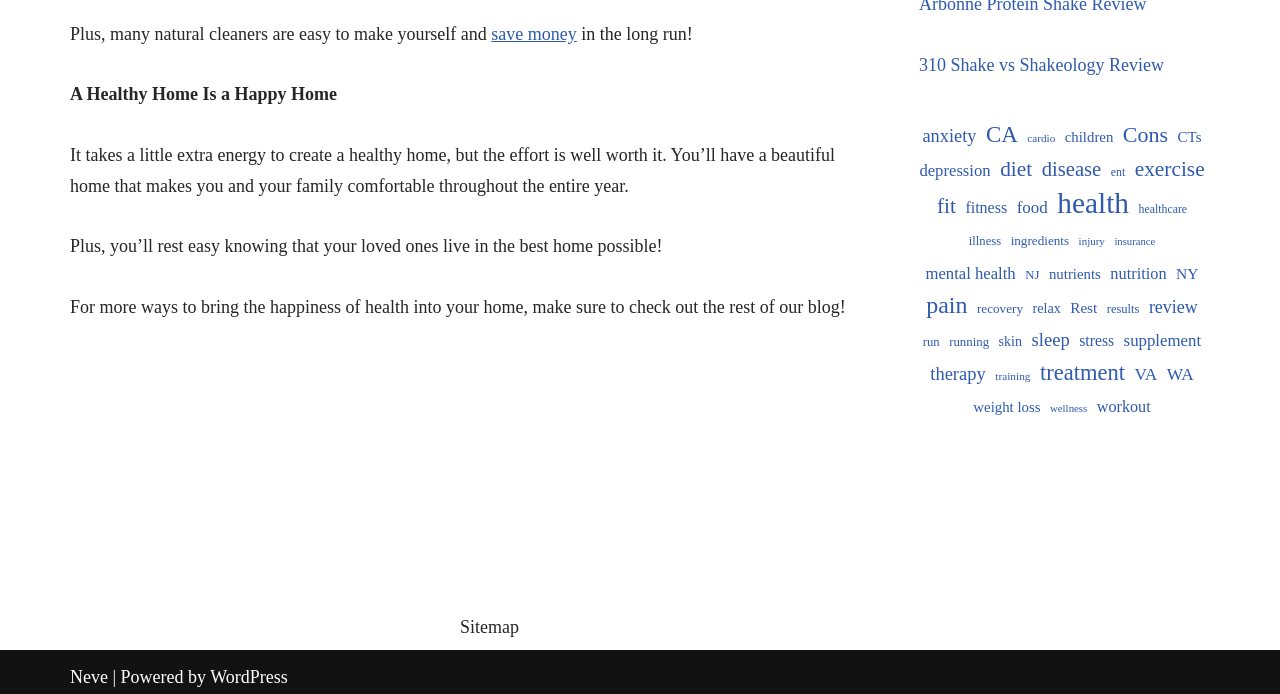Provide the bounding box coordinates, formatted as (top-left x, top-left y, bottom-right x, bottom-right y), with all values being floating point numbers between 0 and 1. Identify the bounding box of the UI element that matches the description: insurance

[0.871, 0.327, 0.903, 0.371]